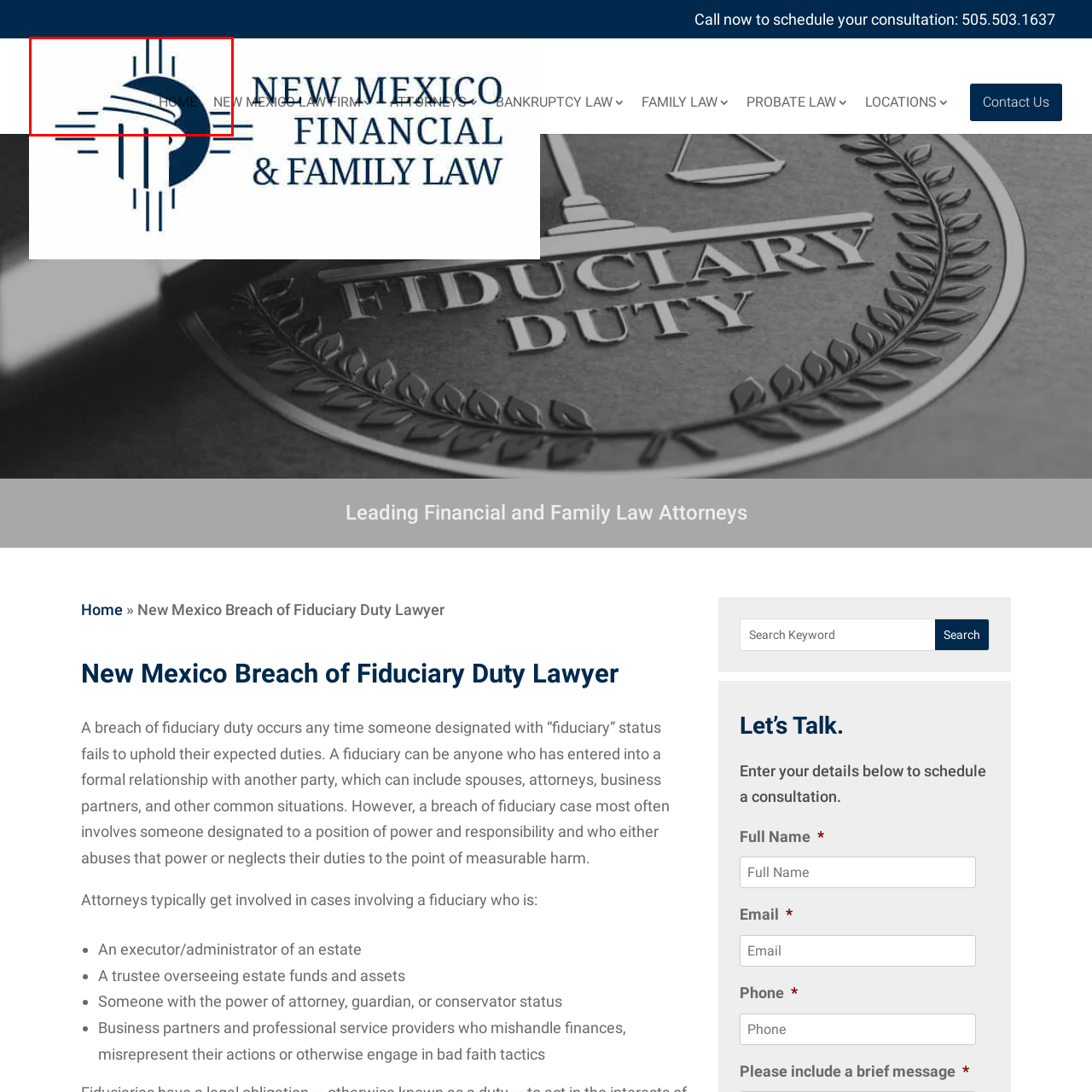Carefully inspect the area of the image highlighted by the red box and deliver a detailed response to the question below, based on your observations: What is the name of the law firm?

The design is likely part of the branding for 'New Mexico Financial & Family Law', emphasizing the firm's focus on legal representation in financial and family matters.